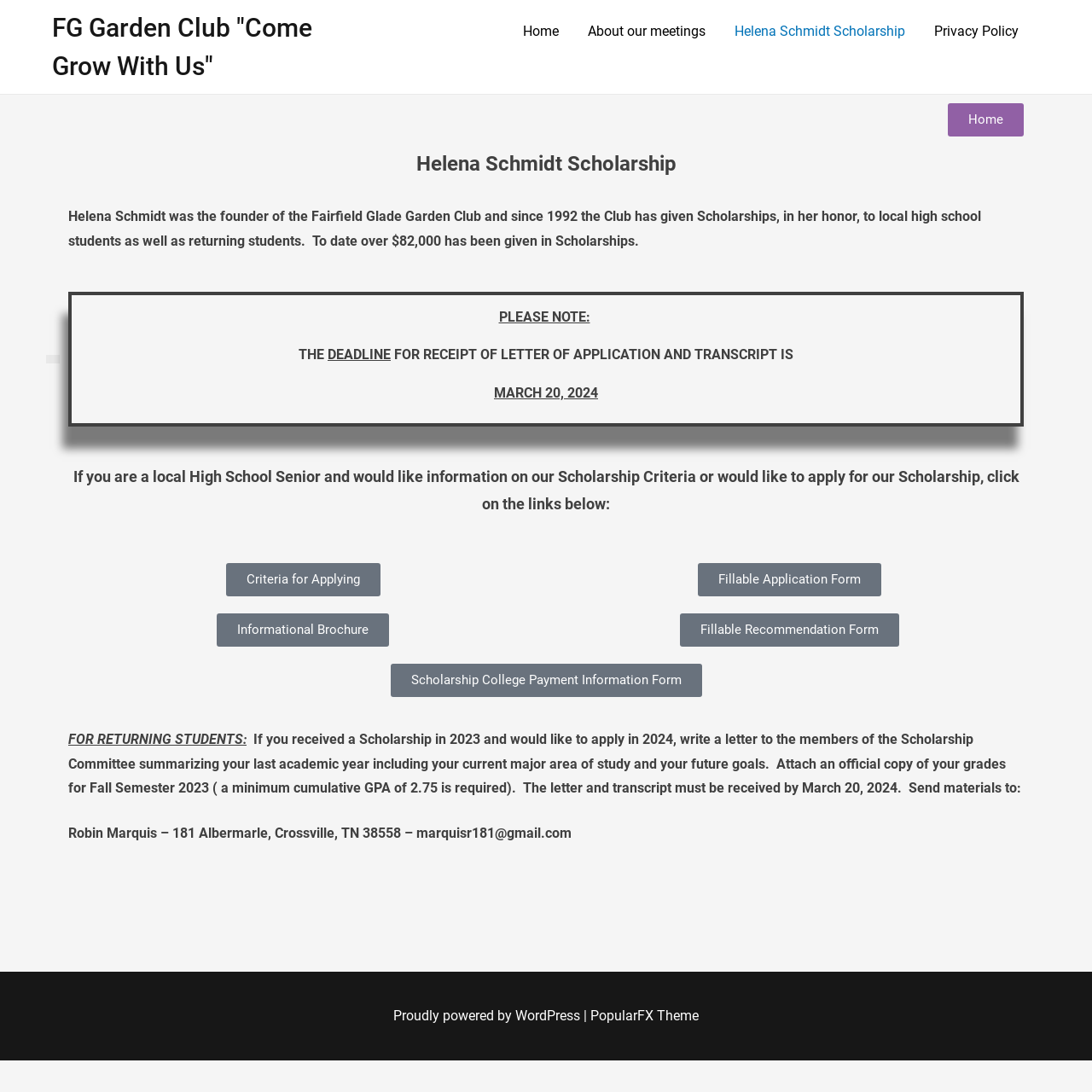Please find and report the bounding box coordinates of the element to click in order to perform the following action: "Check the Privacy Policy". The coordinates should be expressed as four float numbers between 0 and 1, in the format [left, top, right, bottom].

[0.844, 0.012, 0.945, 0.046]